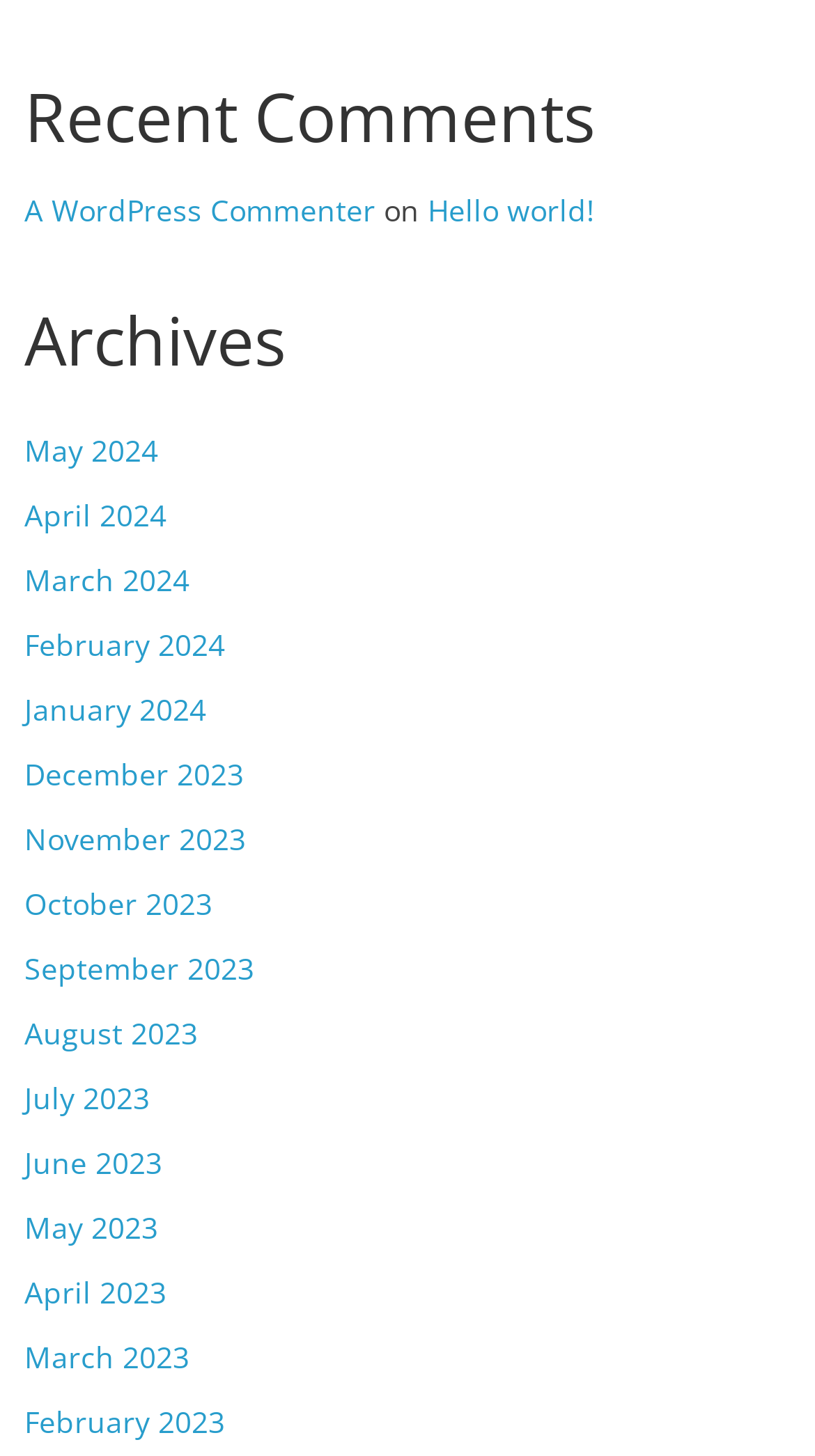Respond to the following question using a concise word or phrase: 
What is the title of the article with a comment?

Hello world!